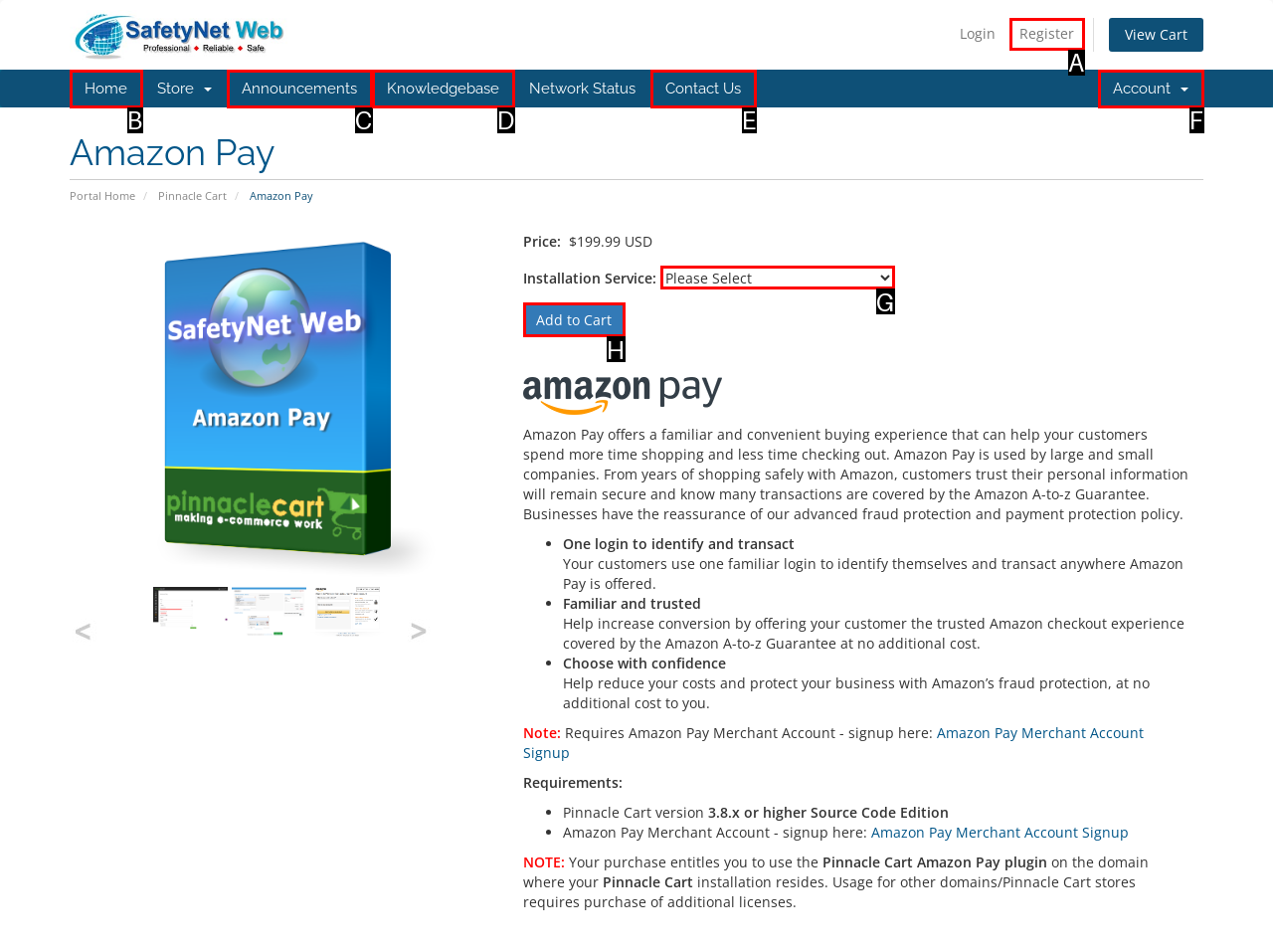Determine the letter of the UI element I should click on to complete the task: Add to cart from the provided choices in the screenshot.

H